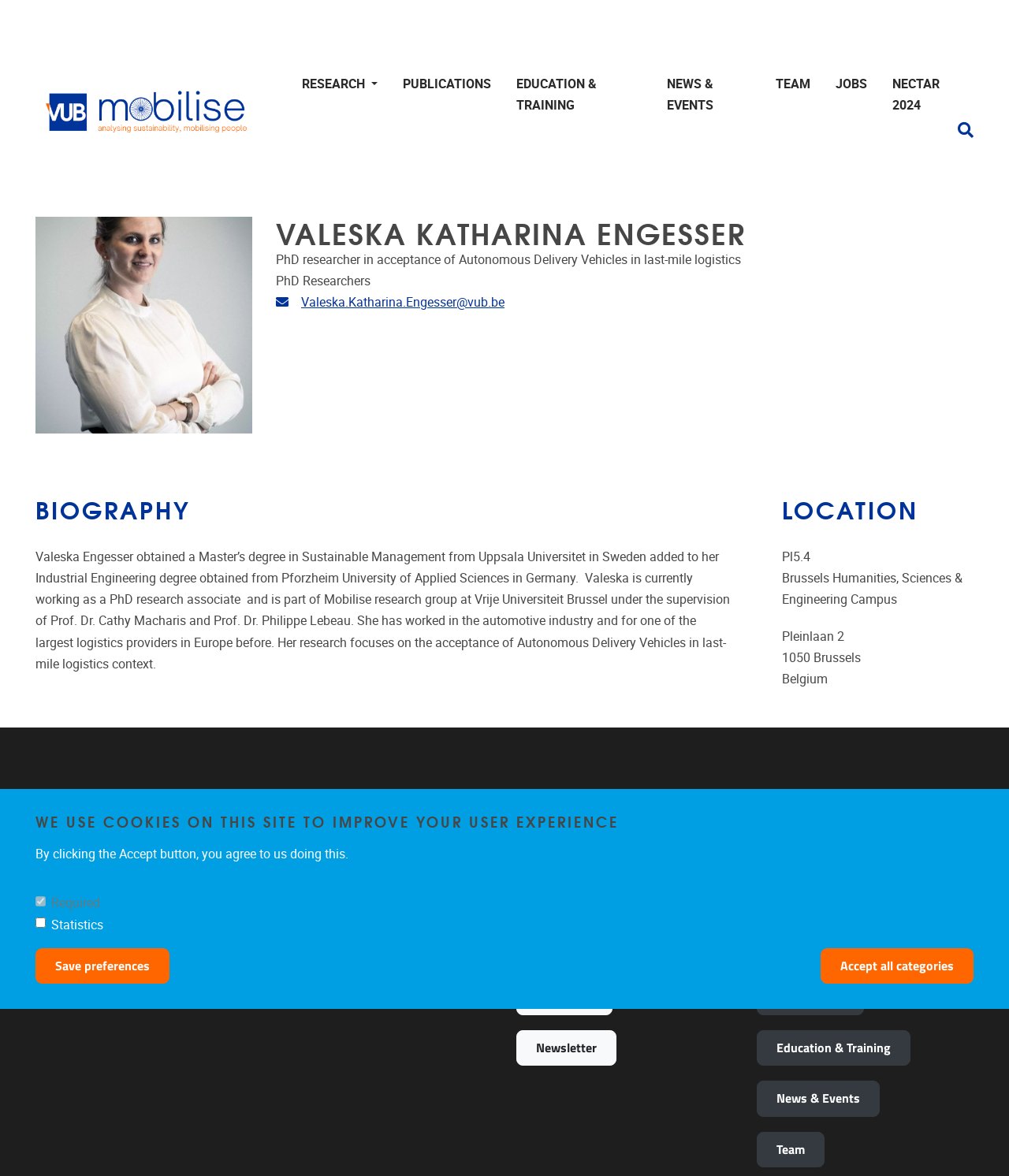What is the email address of Valeska Katharina Engesser?
Please provide a comprehensive and detailed answer to the question.

I found this information by looking at the biography section, where it lists her email address as 'Valeska.Katharina.Engesser@vub.be'.